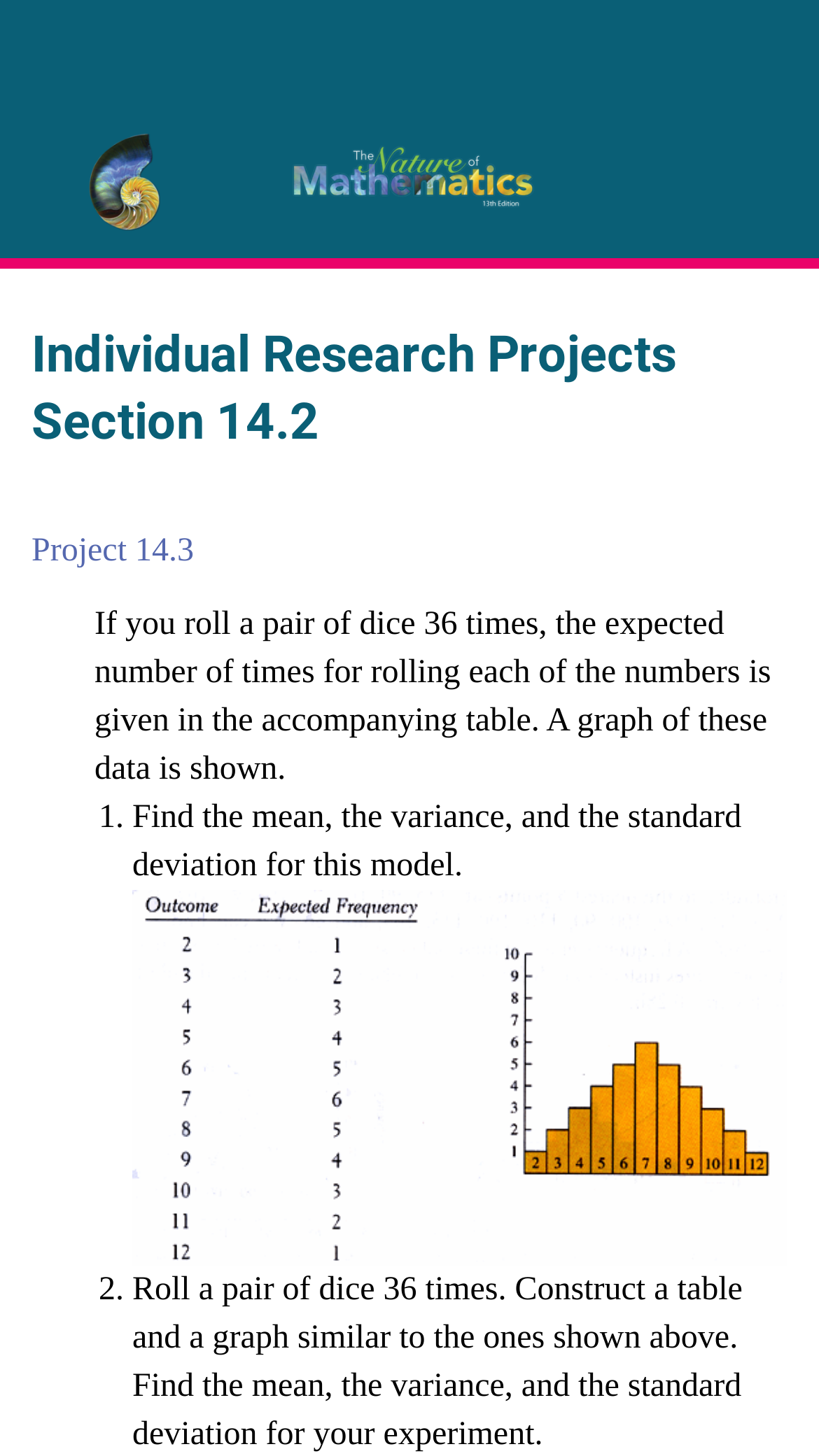What is the task in part 2 of the project?
Carefully examine the image and provide a detailed answer to the question.

In the StaticText element, it is written 'Roll a pair of dice 36 times. Construct a table and a graph similar to the ones shown above. Find the mean, the variance, and the standard deviation for your experiment.' This indicates that the task in part 2 of the project is to roll a pair of dice 36 times.